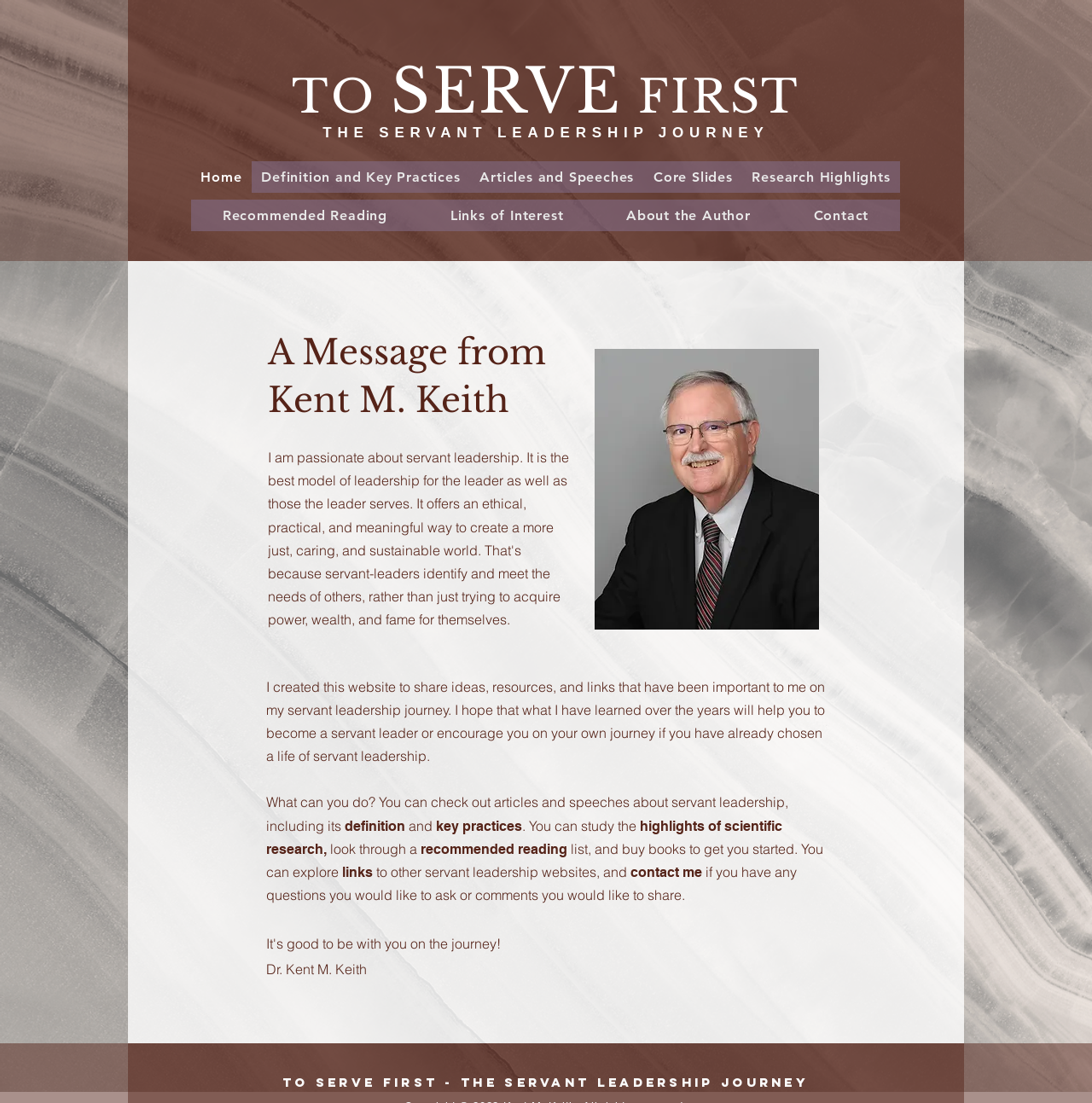What can be found in the 'Articles and Speeches' section?
Using the visual information, answer the question in a single word or phrase.

Information on servant leadership